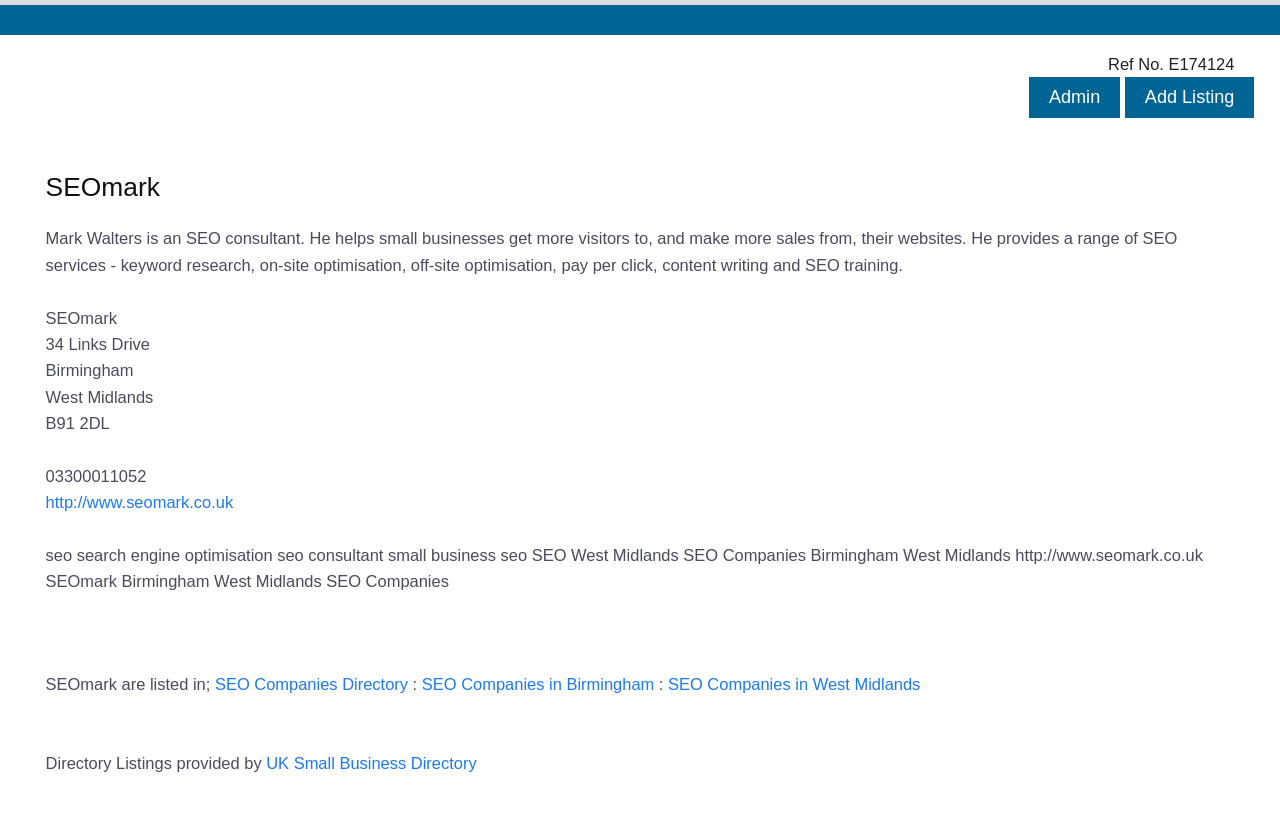Please identify the bounding box coordinates of the area that needs to be clicked to follow this instruction: "Click on Admin".

[0.804, 0.107, 0.875, 0.129]